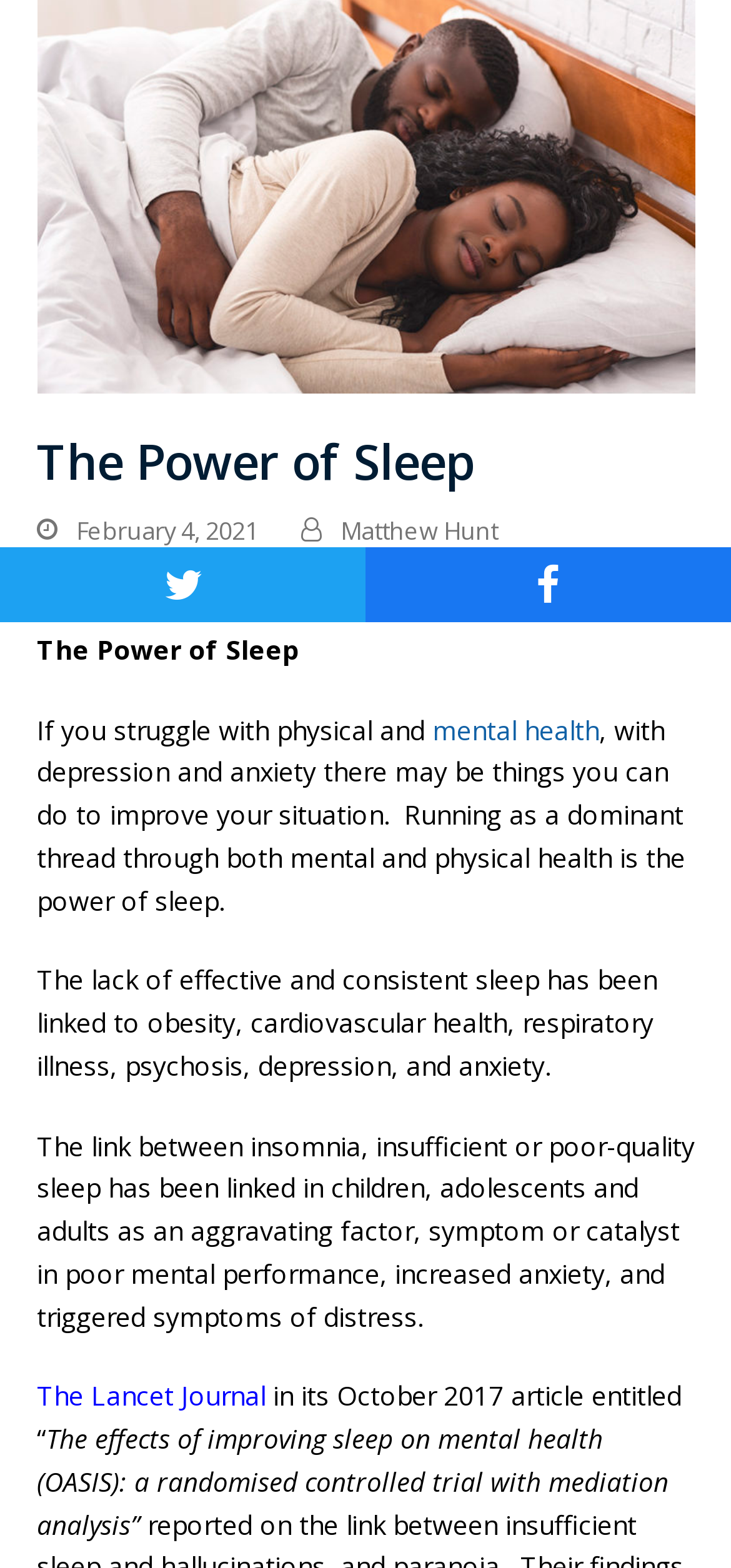Using the provided element description "Share on Twitter", determine the bounding box coordinates of the UI element.

[0.0, 0.349, 0.5, 0.397]